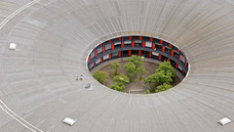Give a one-word or phrase response to the following question: What is at the center of the structure?

Landscaped area